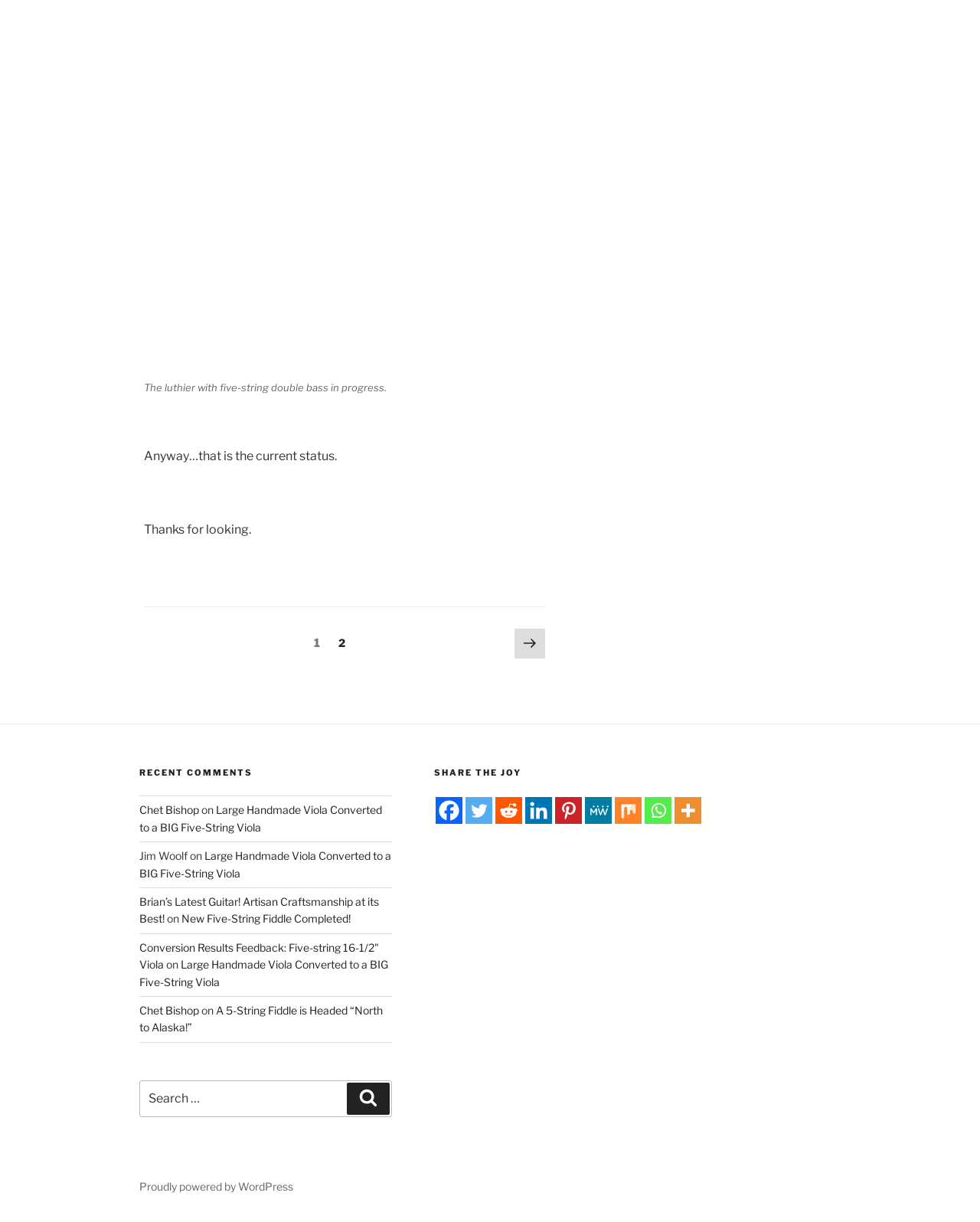Could you highlight the region that needs to be clicked to execute the instruction: "Go to the 'Recent Comments' section"?

[0.142, 0.651, 0.4, 0.853]